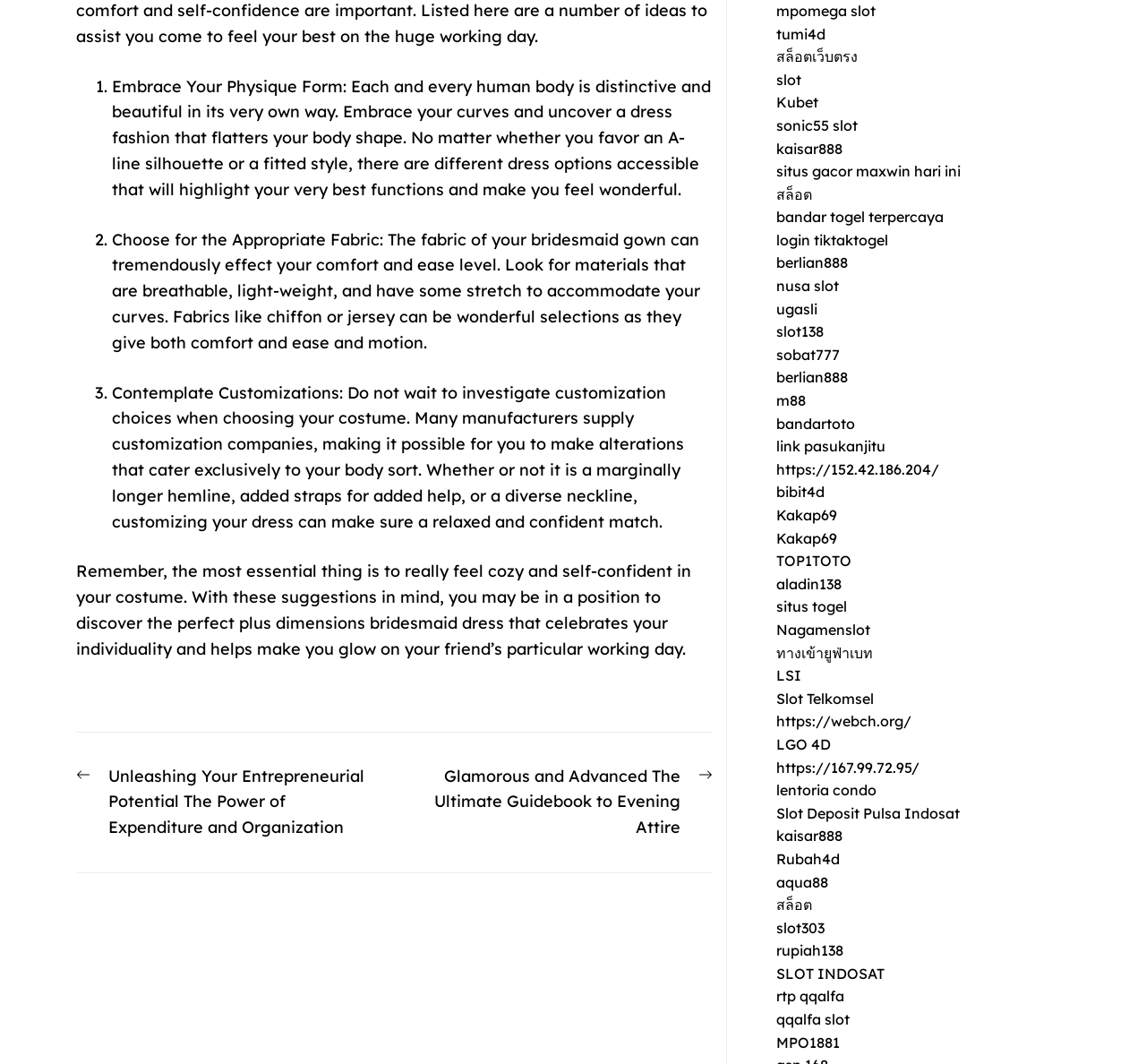Can you pinpoint the bounding box coordinates for the clickable element required for this instruction: "Access 'สล็อตเว็บตรง'"? The coordinates should be four float numbers between 0 and 1, i.e., [left, top, right, bottom].

[0.677, 0.045, 0.748, 0.062]